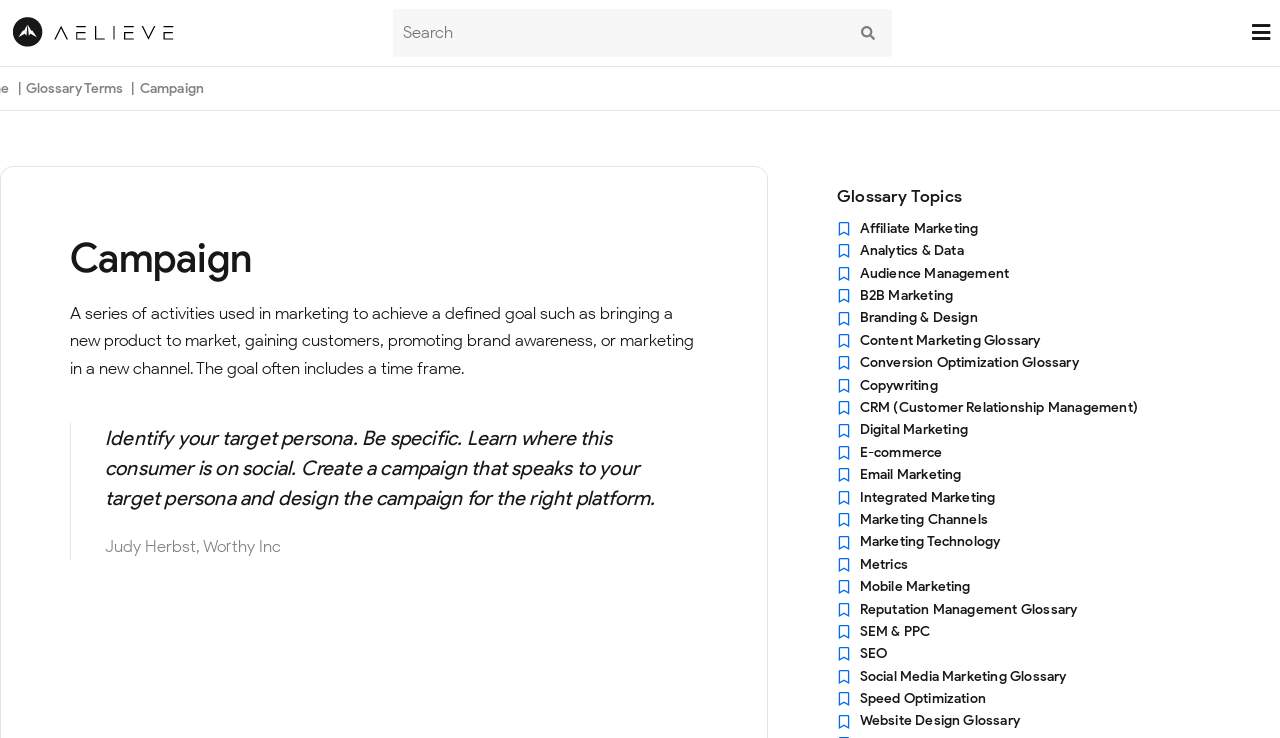Please determine the bounding box coordinates of the element's region to click for the following instruction: "read about Campaign".

[0.055, 0.32, 0.545, 0.38]